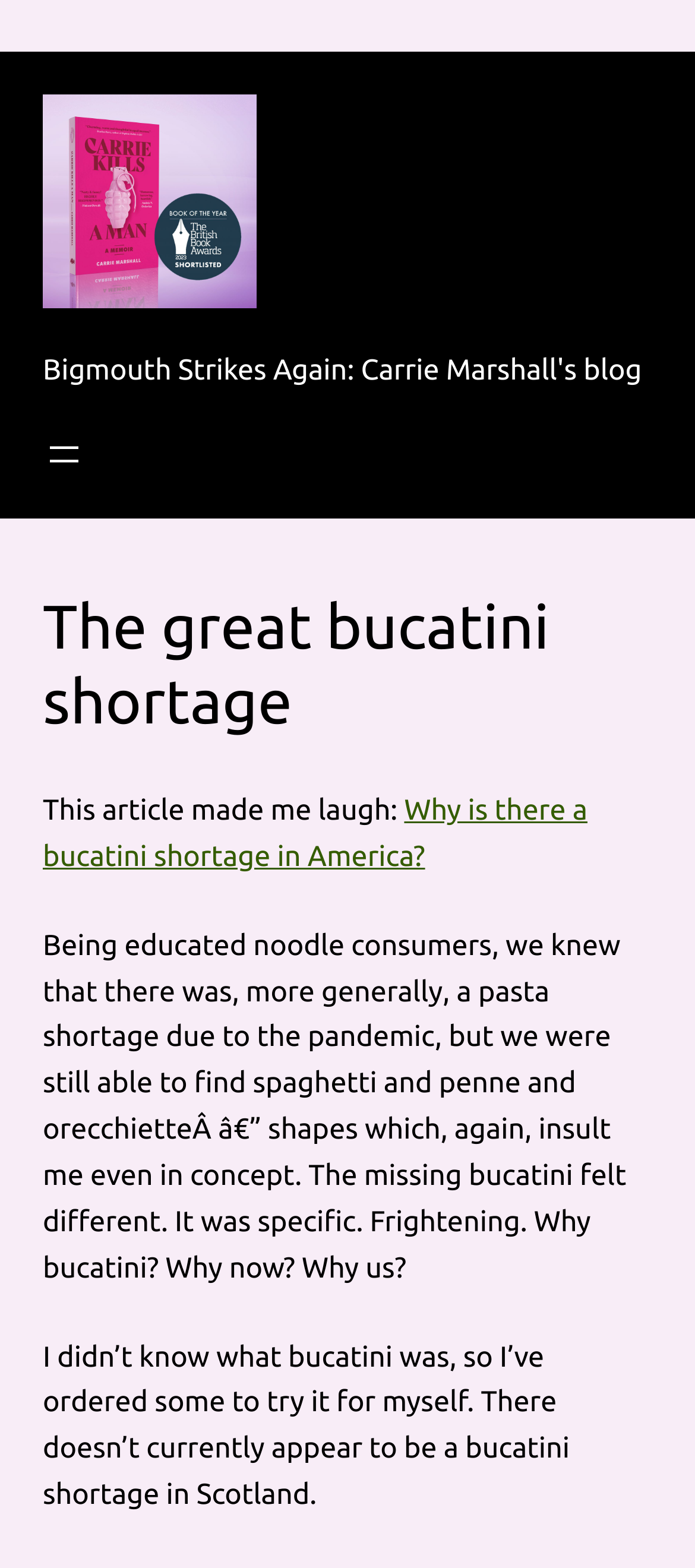Who is the author of the article?
Could you give a comprehensive explanation in response to this question?

The author of the article can be found in the link and image elements at the top of the page, which both have the text 'Bigmouth Strikes Again: Carrie Marshall's blog', implying that Carrie Marshall is the author of the blog and therefore the article.